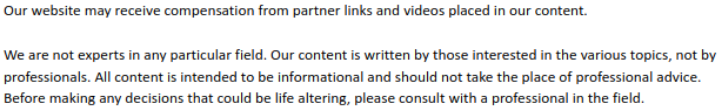Who creates the content on this website?
Based on the image content, provide your answer in one word or a short phrase.

Individuals interested in topics